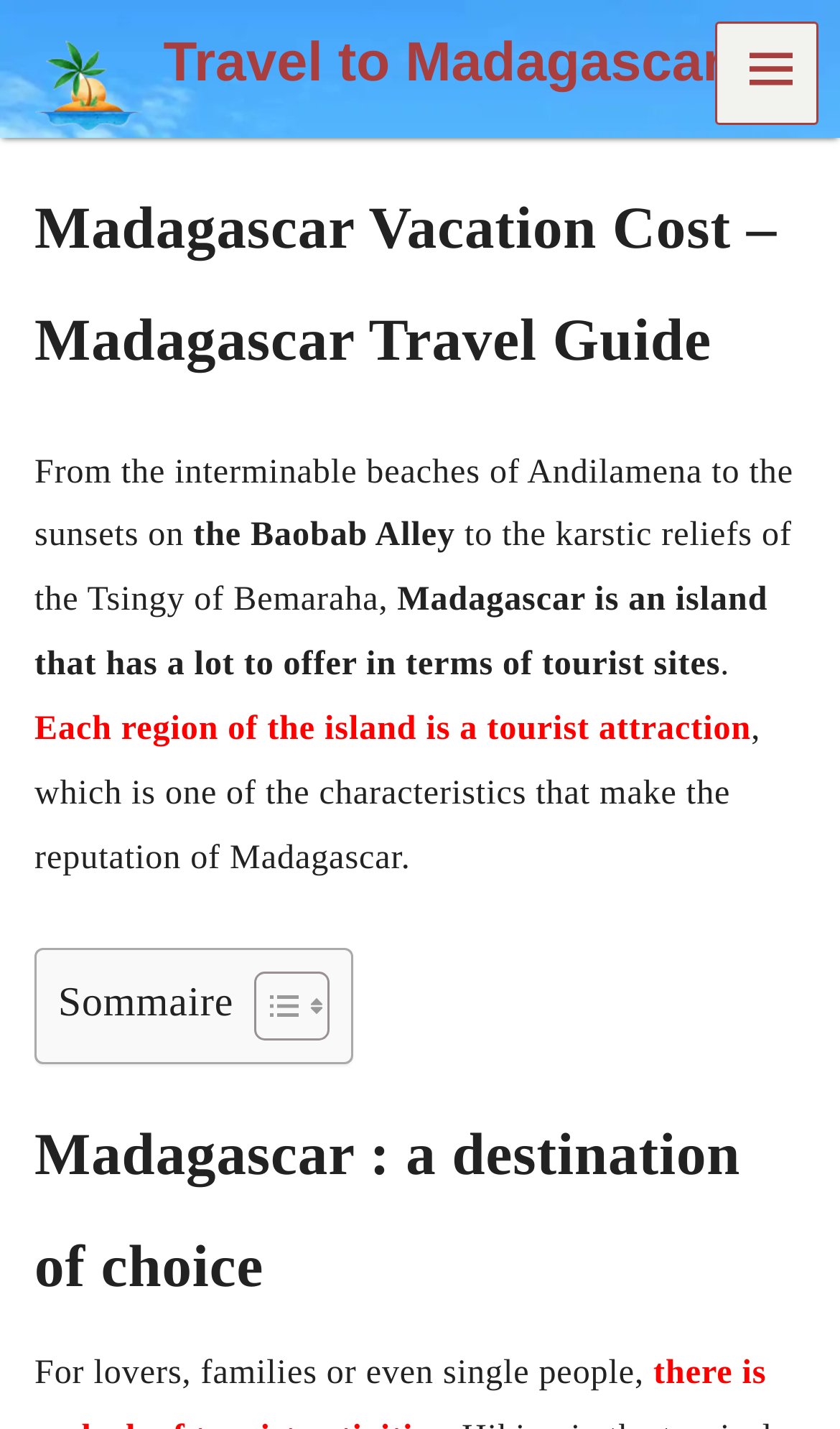Give a full account of the webpage's elements and their arrangement.

The webpage is about Madagascar Vacation Cost and serves as a travel guide for the island. At the top left corner, there is a logo of "Travel to Madagascar Tourist guide for your trip to Madagascar" accompanied by an image. On the top right corner, there is a menu button with a hamburger icon.

Below the logo, there is a header section that displays the title "Madagascar Vacation Cost – Madagascar Travel Guide". Following this, there is a brief introduction to Madagascar, describing its beautiful beaches, sunsets, and unique tourist attractions.

The introduction is divided into five paragraphs of text, with the first paragraph describing the island's beaches and sunsets. The second paragraph mentions the Baobab Alley, while the third paragraph talks about the karstic reliefs of the Tsingy of Bemaraha. The fourth paragraph highlights Madagascar's tourist sites, and the fifth paragraph emphasizes that each region of the island is a tourist attraction.

Below the introduction, there is a table with two columns, containing two images and a header "Sommaire" (which means "Summary" in French). The table appears to be a summary or an index of the webpage's content.

Further down, there is a heading "Madagascar : a destination of choice", followed by a paragraph of text that seems to be targeting different types of travelers, including lovers, families, and single people.